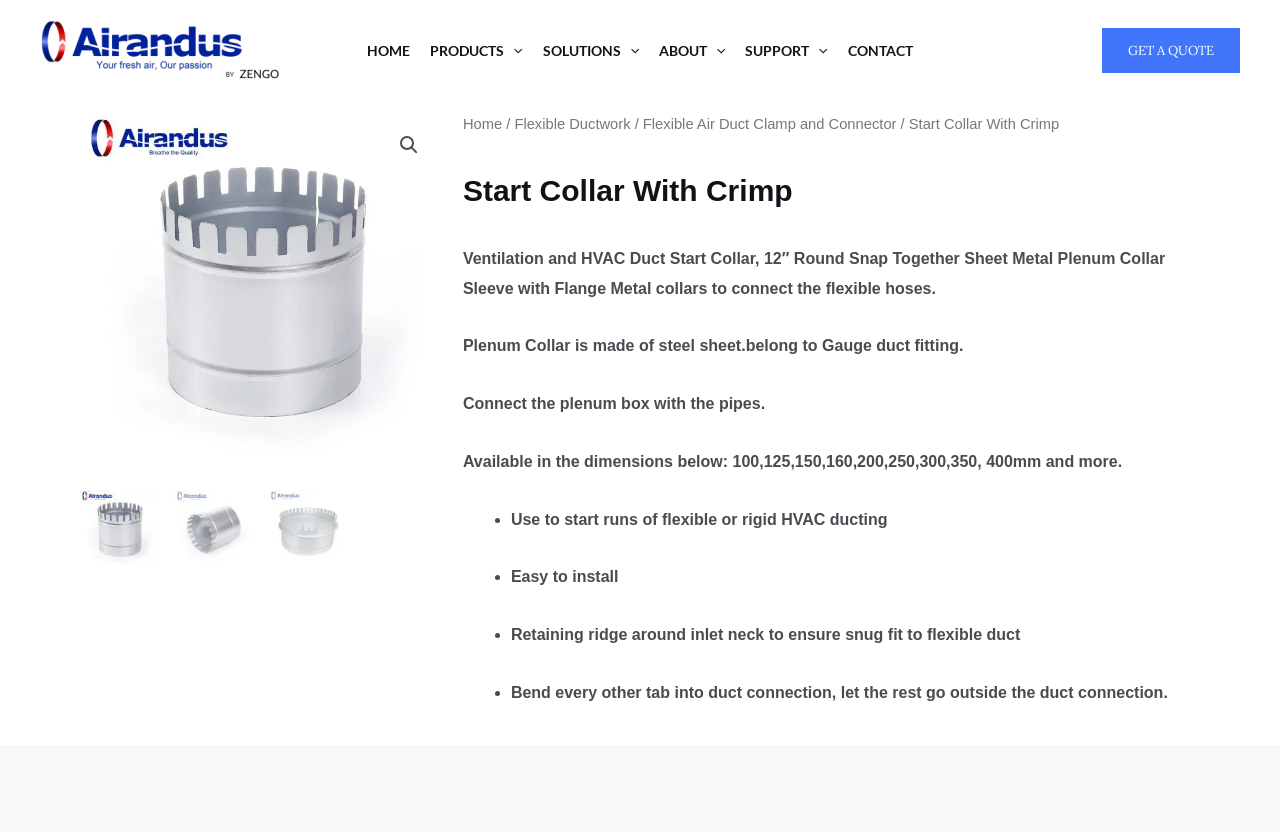Extract the bounding box coordinates for the HTML element that matches this description: "SOLUTIONS". The coordinates should be four float numbers between 0 and 1, i.e., [left, top, right, bottom].

[0.416, 0.031, 0.507, 0.091]